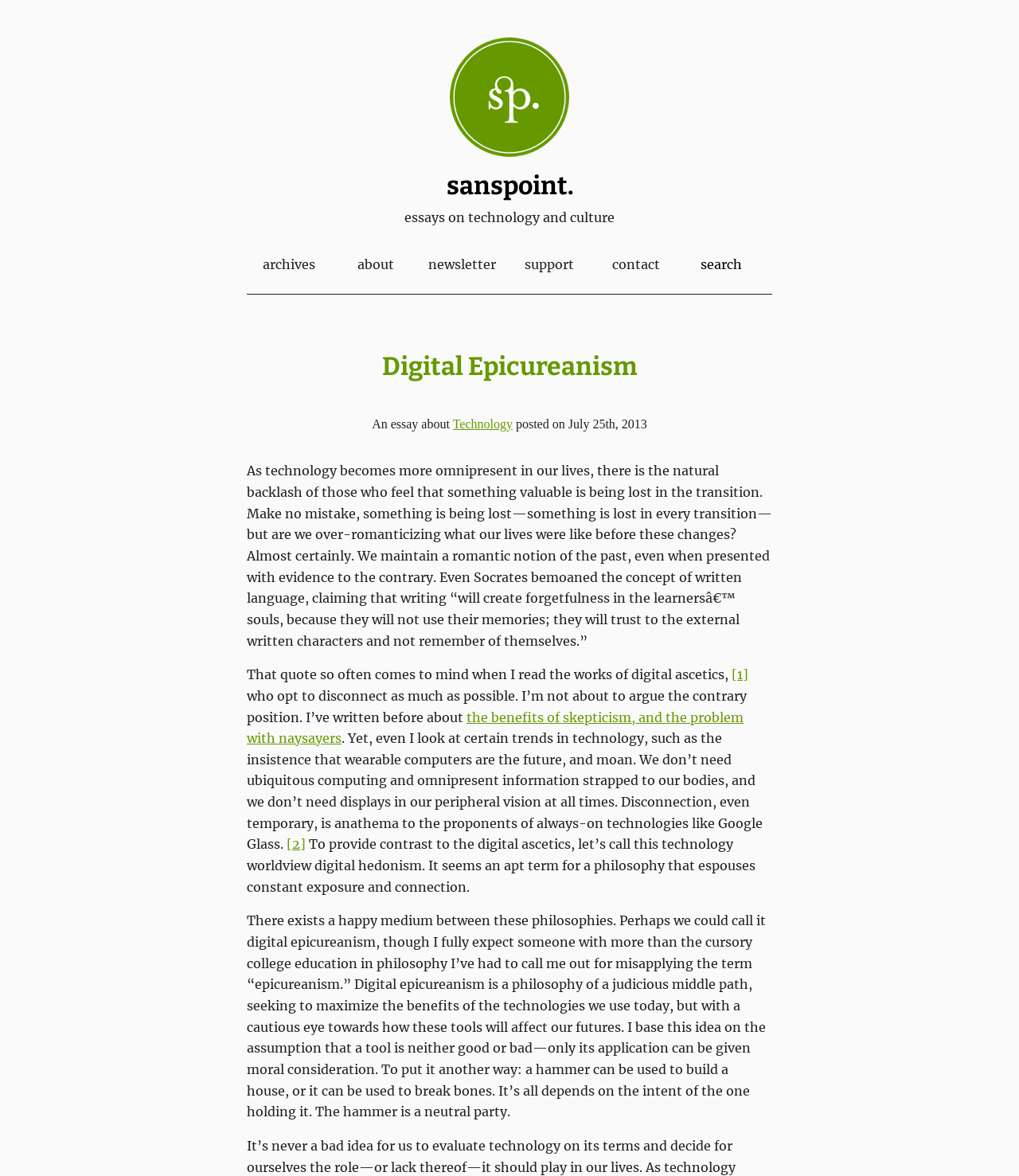Use a single word or phrase to answer the question:
What is the term used to describe the philosophy of a judicious middle path?

Digital epicureanism